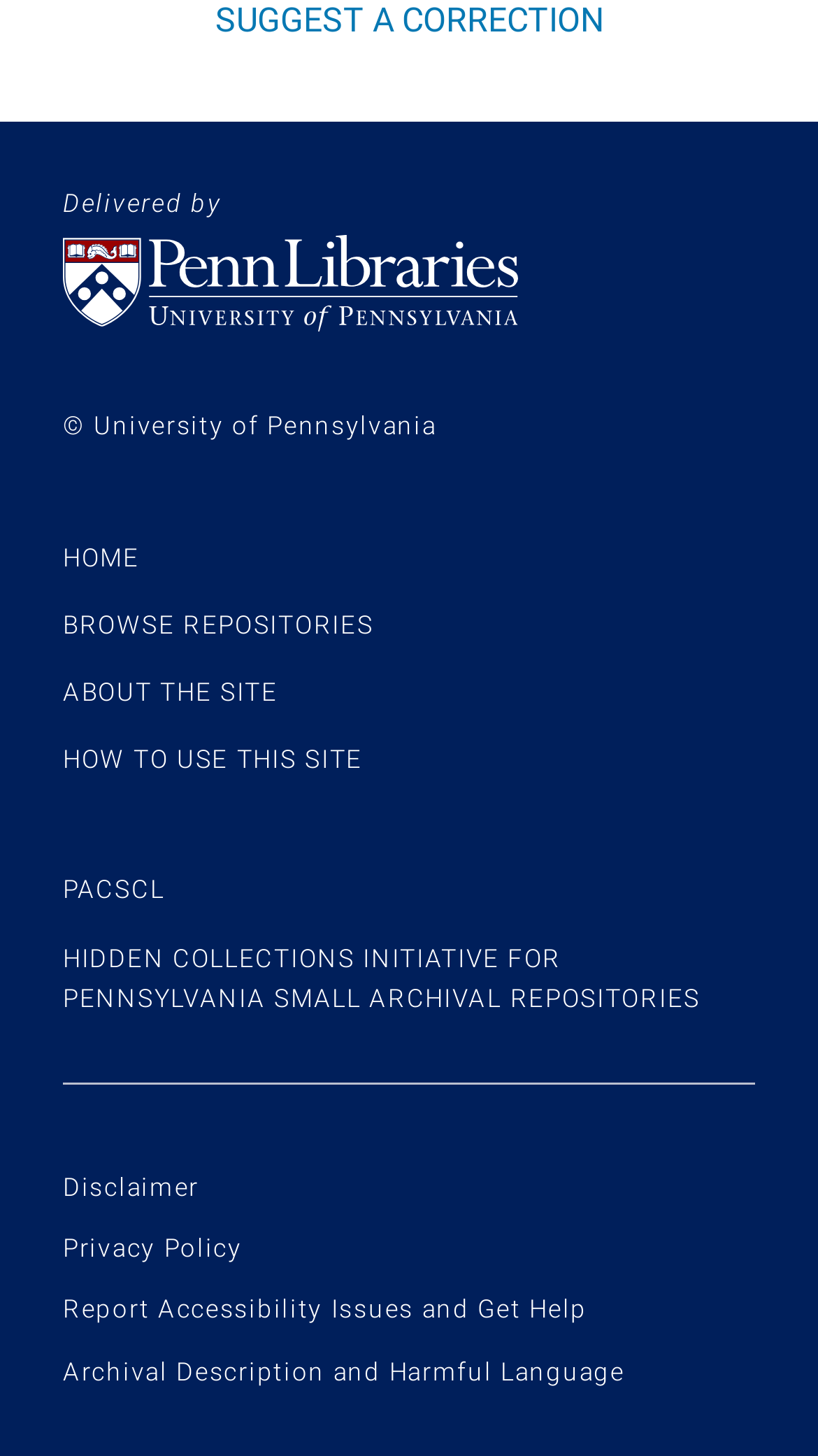Find the bounding box coordinates of the clickable area required to complete the following action: "learn about the site".

[0.077, 0.465, 0.34, 0.486]